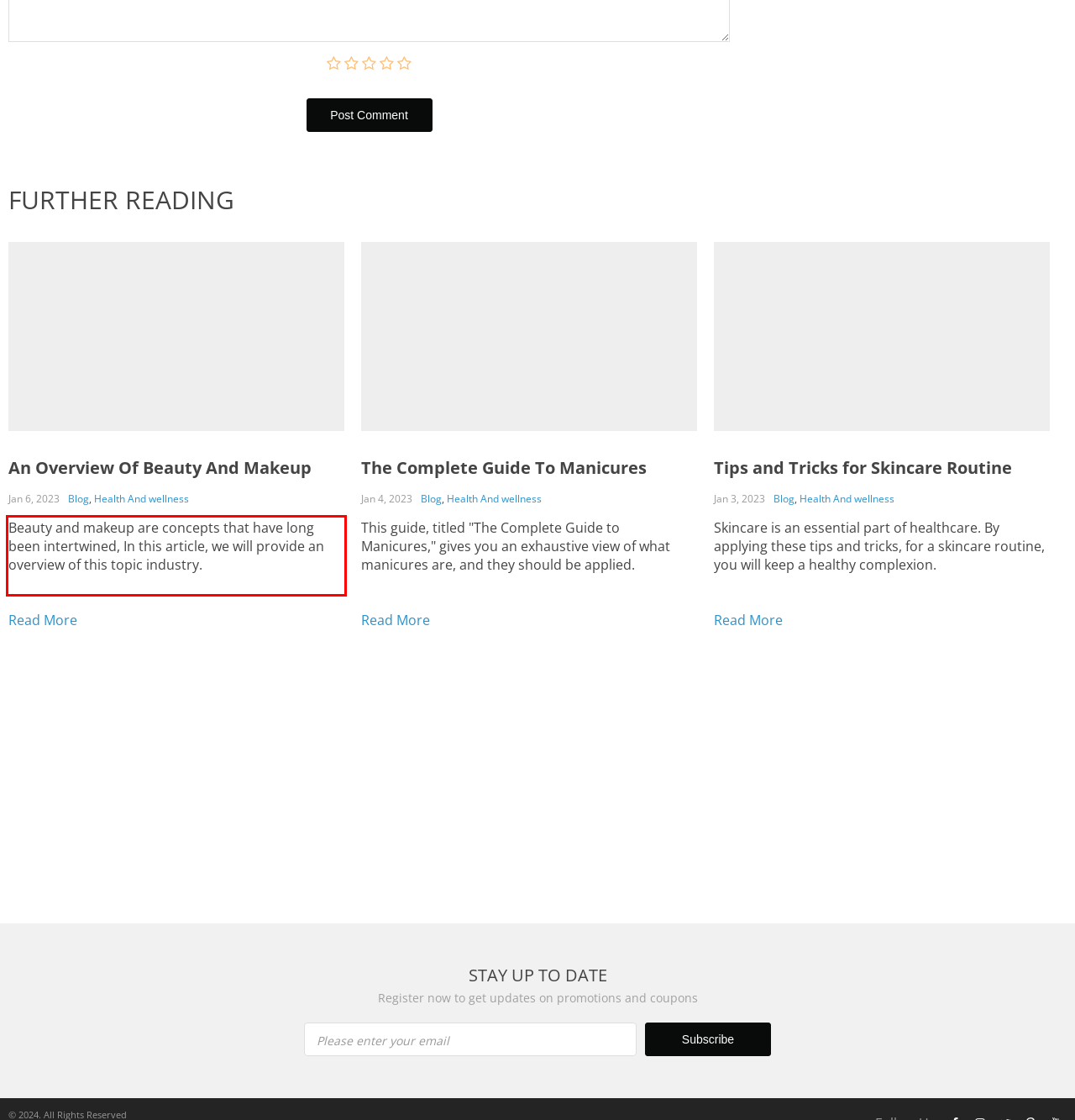Examine the webpage screenshot and use OCR to obtain the text inside the red bounding box.

Beauty and makeup are concepts that have long been intertwined, In this article, we will provide an overview of this topic industry.